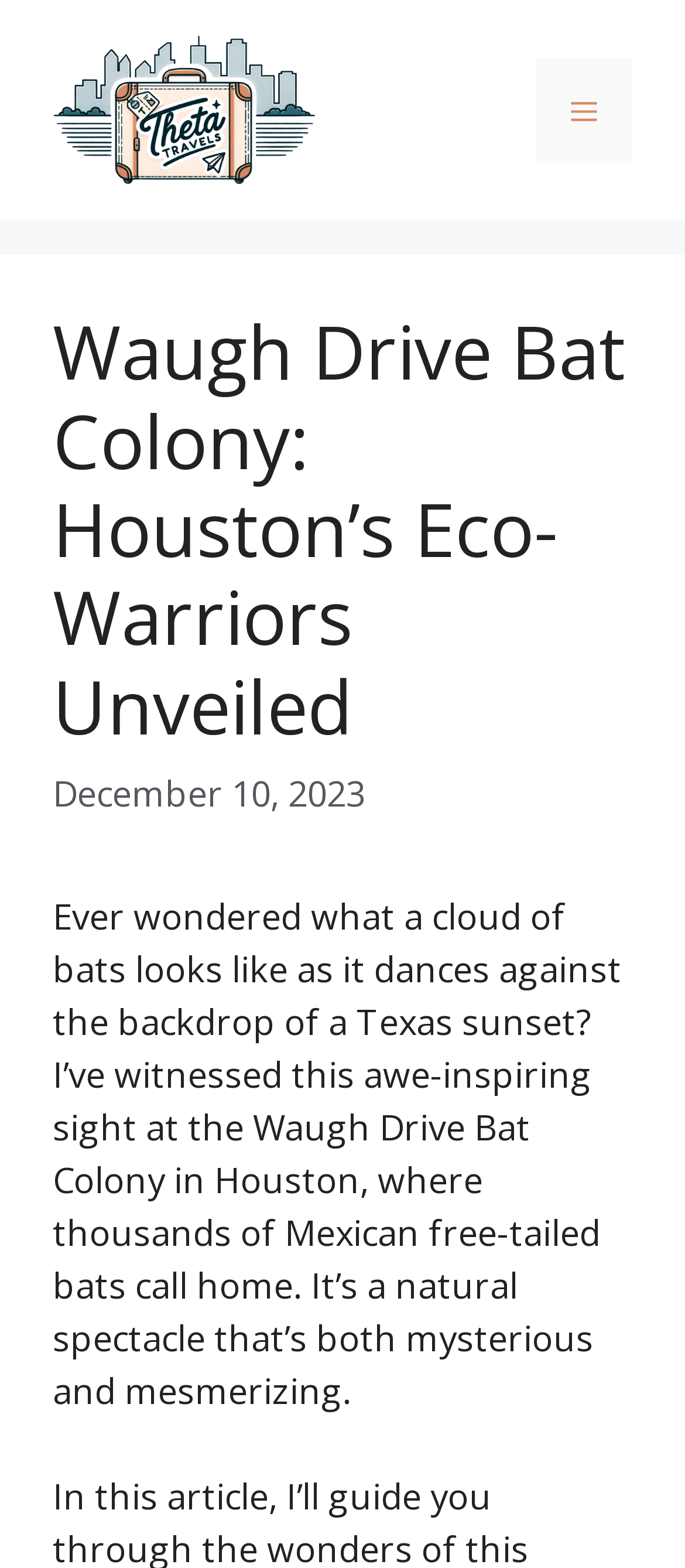Look at the image and answer the question in detail:
What is the name of the website or organization?

The name of the website or organization is mentioned in the link 'Theta Travels Houston' which is located in the banner section of the webpage.